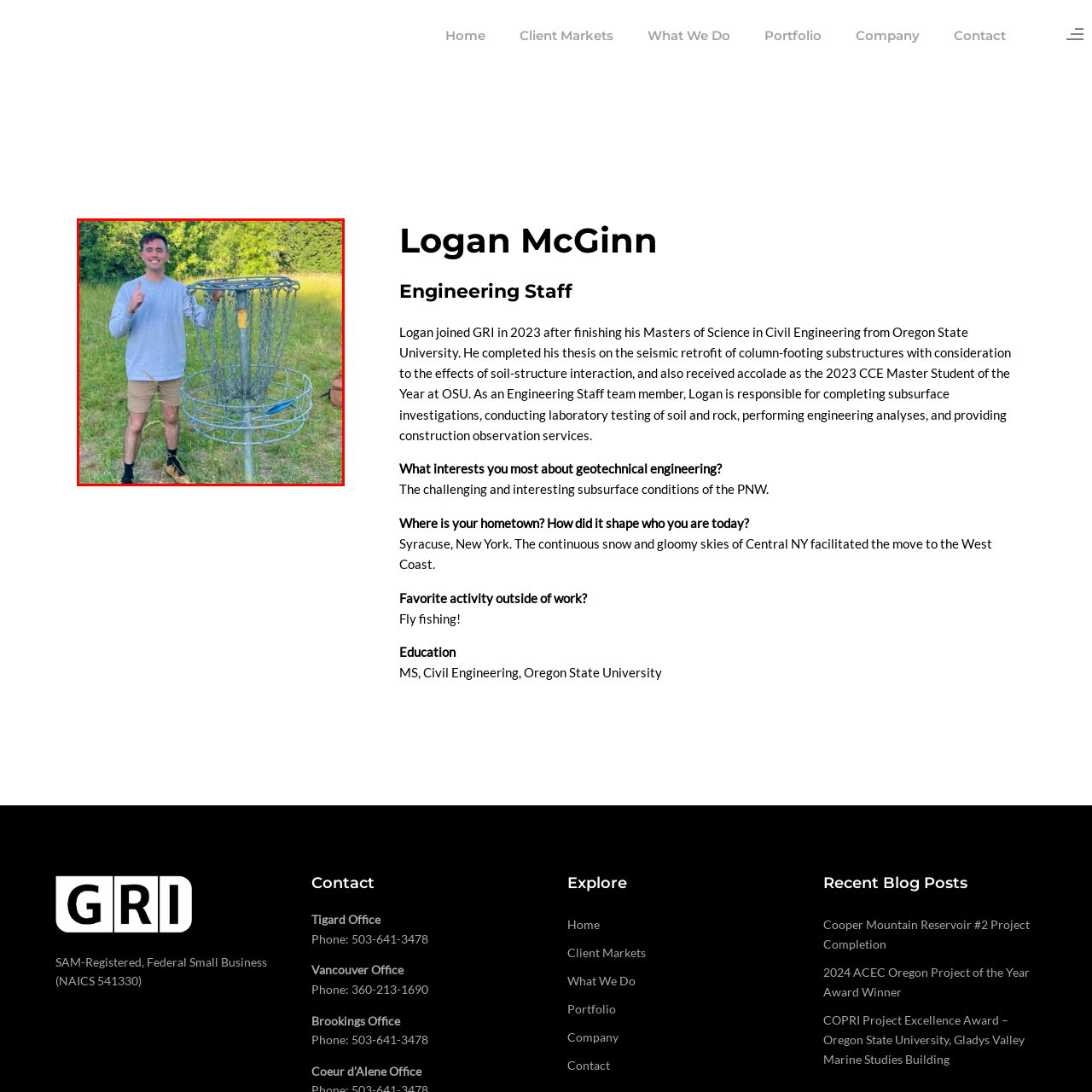Study the area of the image outlined in red and respond to the following question with as much detail as possible: What is the background of the scene?

The caption describes the background of the scene as filled with lush greenery, indicating a vibrant natural environment perfect for recreational activities such as disc golf.